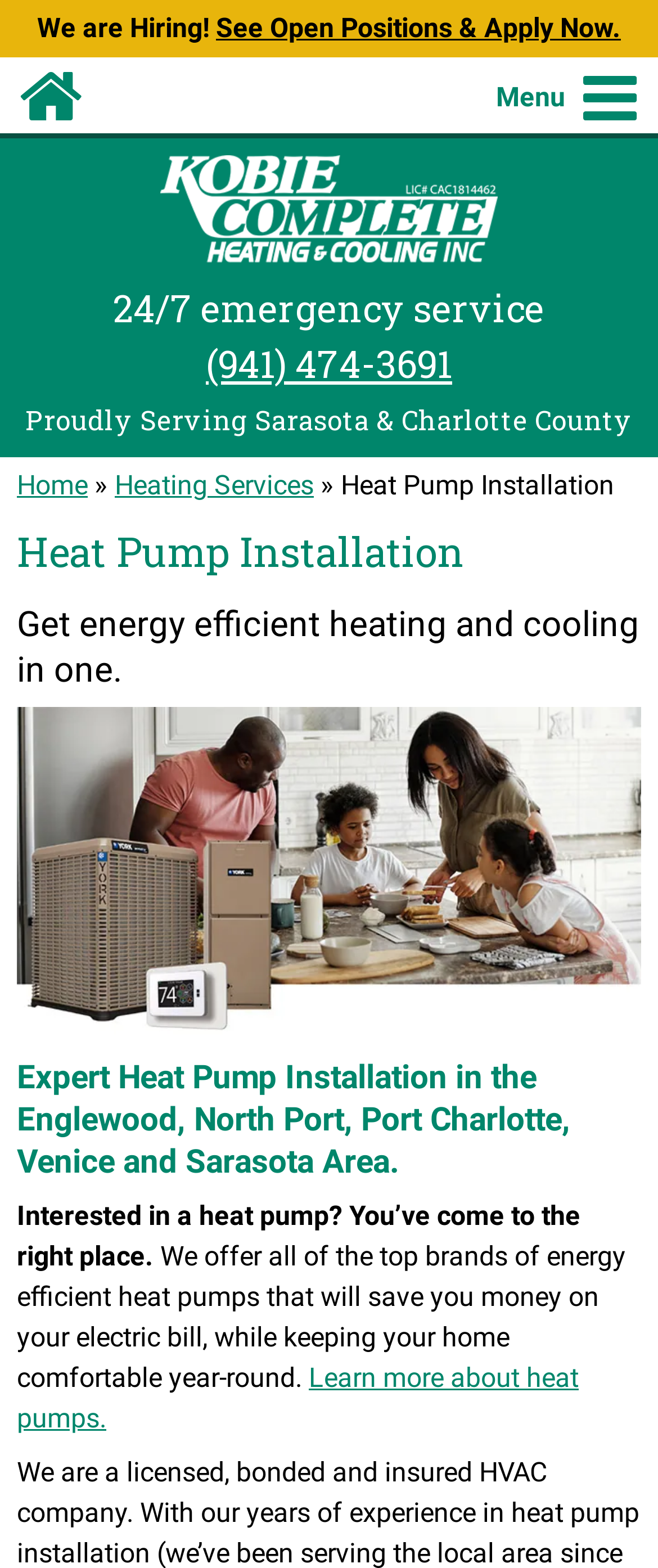Using the provided element description: "Home", identify the bounding box coordinates. The coordinates should be four floats between 0 and 1 in the order [left, top, right, bottom].

None